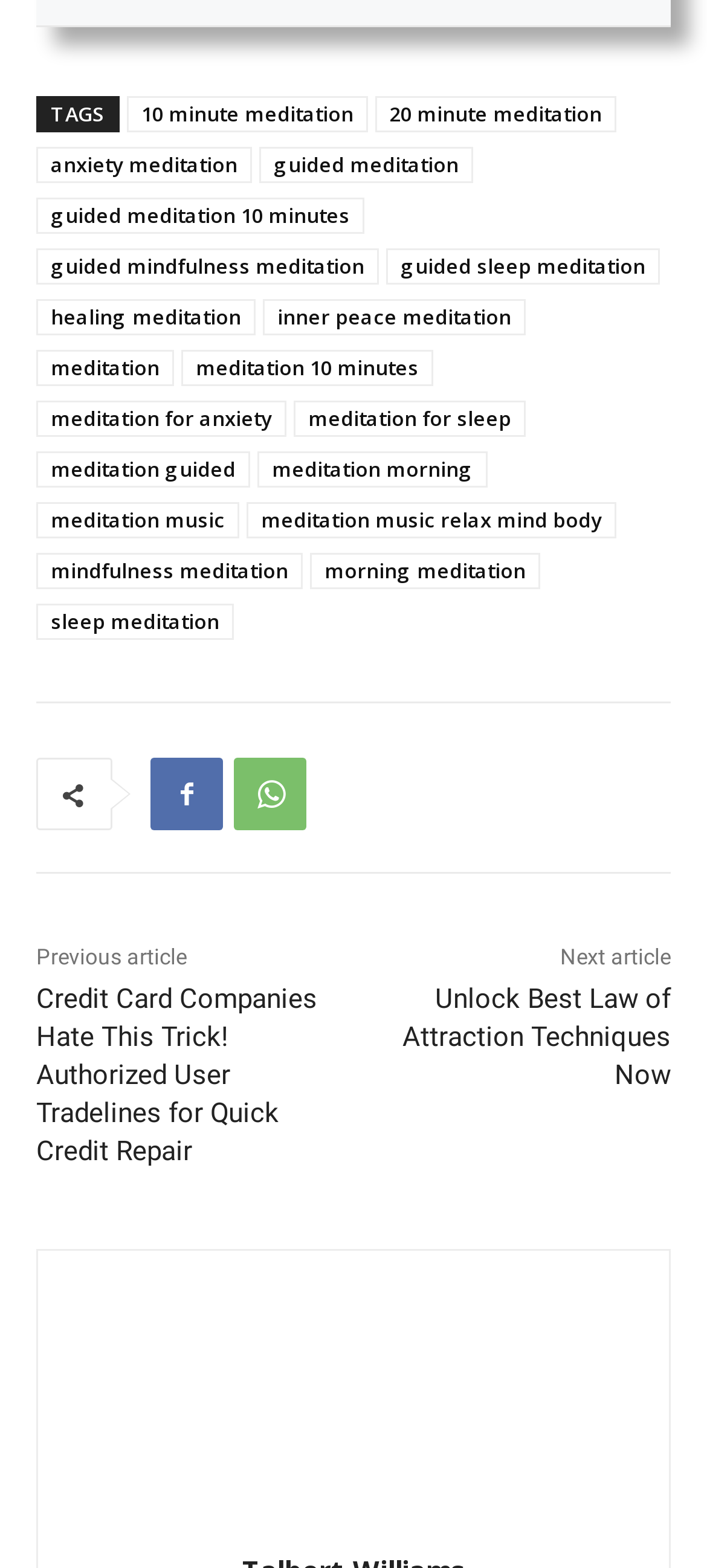Please specify the bounding box coordinates of the clickable region necessary for completing the following instruction: "click on meditation music". The coordinates must consist of four float numbers between 0 and 1, i.e., [left, top, right, bottom].

[0.051, 0.32, 0.338, 0.343]